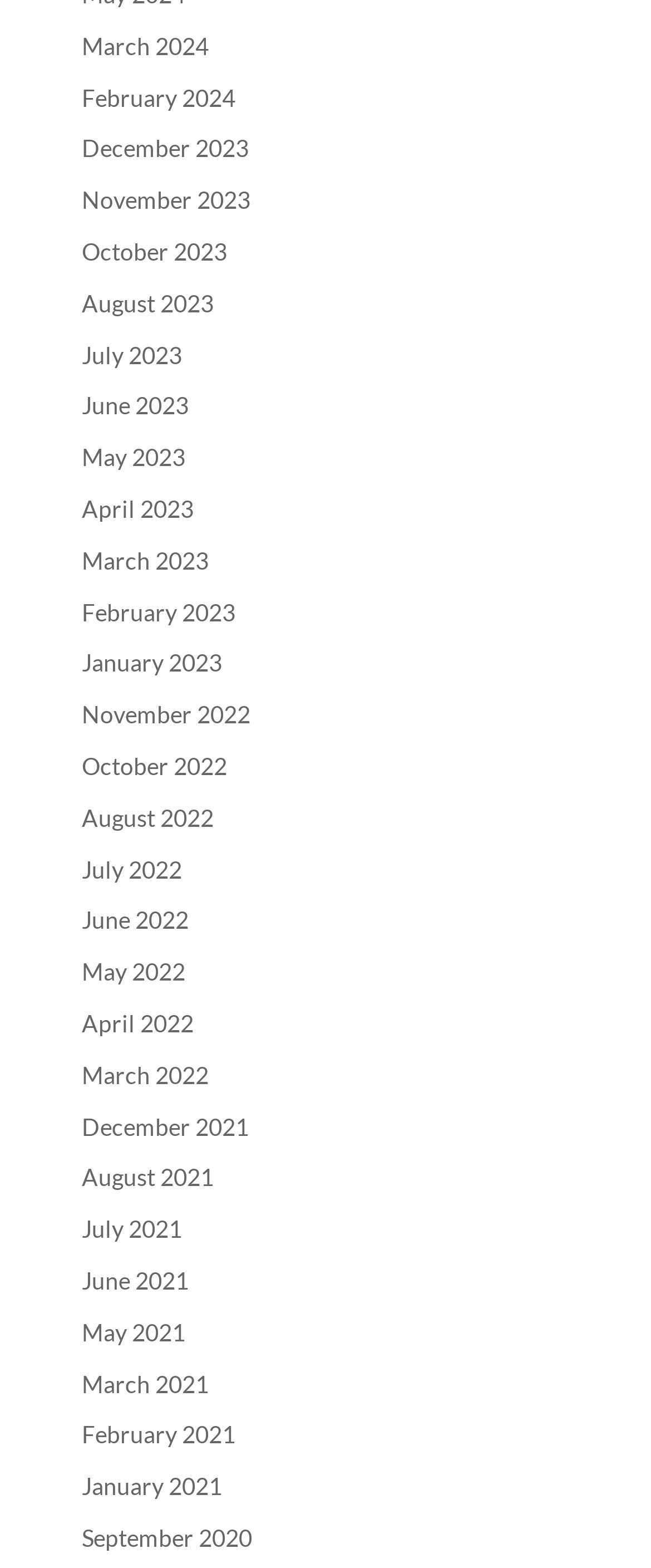Given the element description November 2023, identify the bounding box coordinates for the UI element on the webpage screenshot. The format should be (top-left x, top-left y, bottom-right x, bottom-right y), with values between 0 and 1.

[0.126, 0.119, 0.385, 0.137]